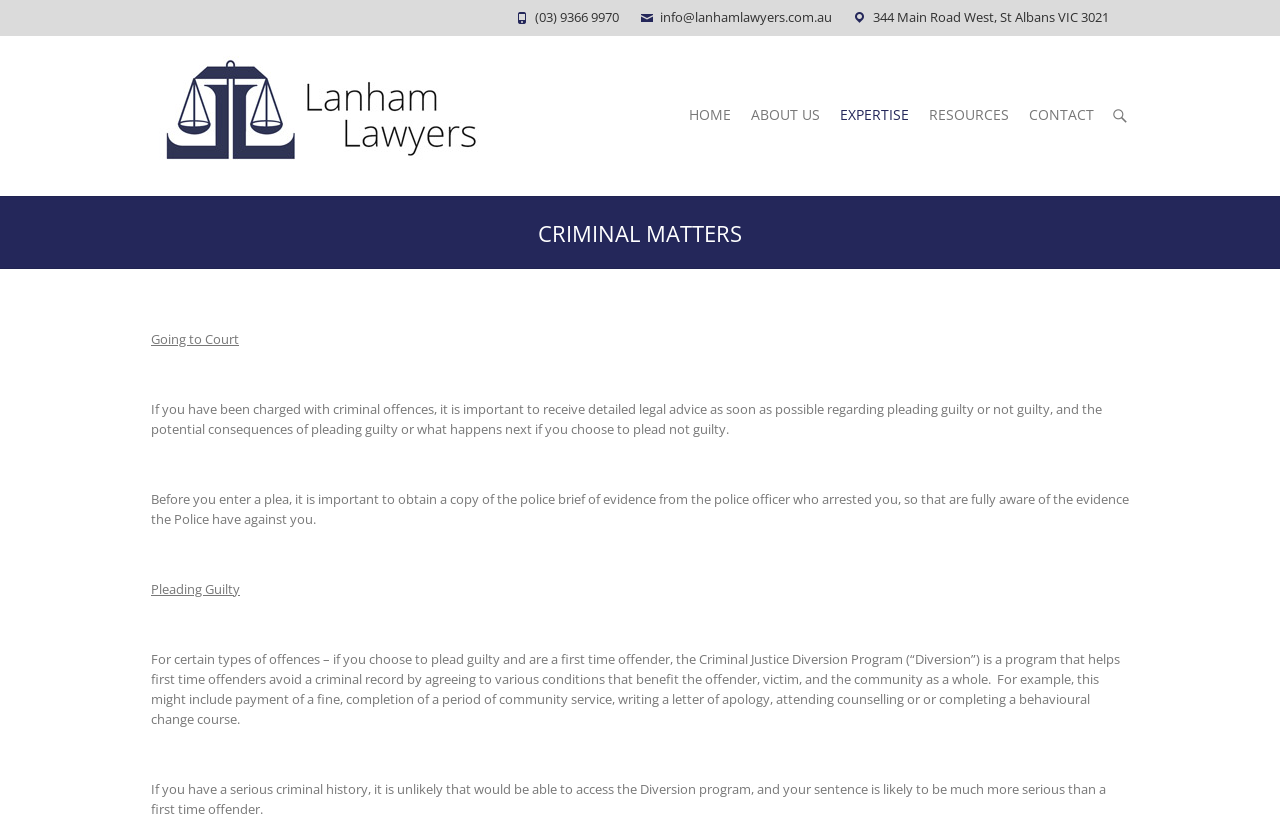Provide the bounding box coordinates of the HTML element described as: "About Us". The bounding box coordinates should be four float numbers between 0 and 1, i.e., [left, top, right, bottom].

[0.587, 0.08, 0.641, 0.201]